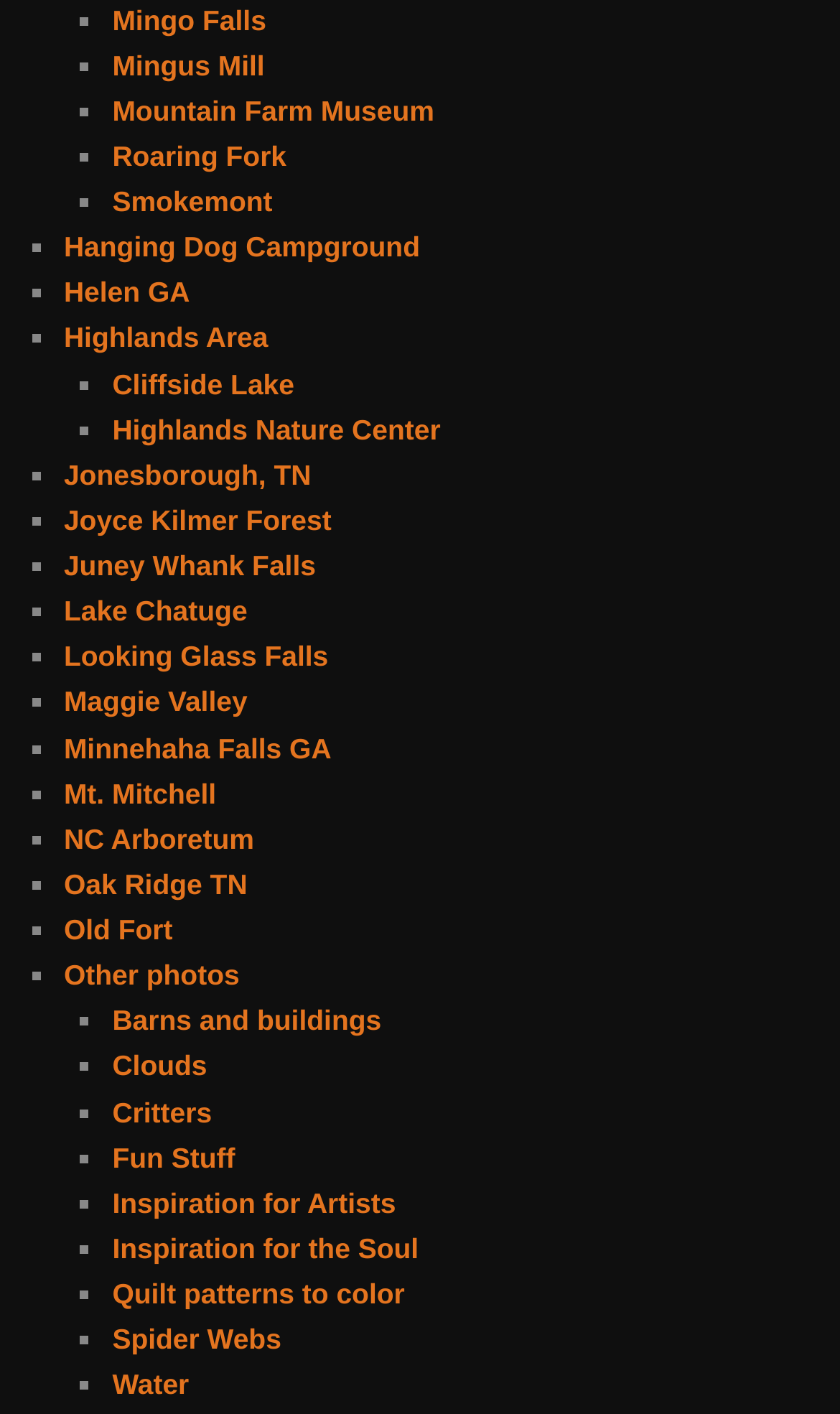Can you specify the bounding box coordinates of the area that needs to be clicked to fulfill the following instruction: "View photos of Clouds"?

[0.134, 0.743, 0.247, 0.765]